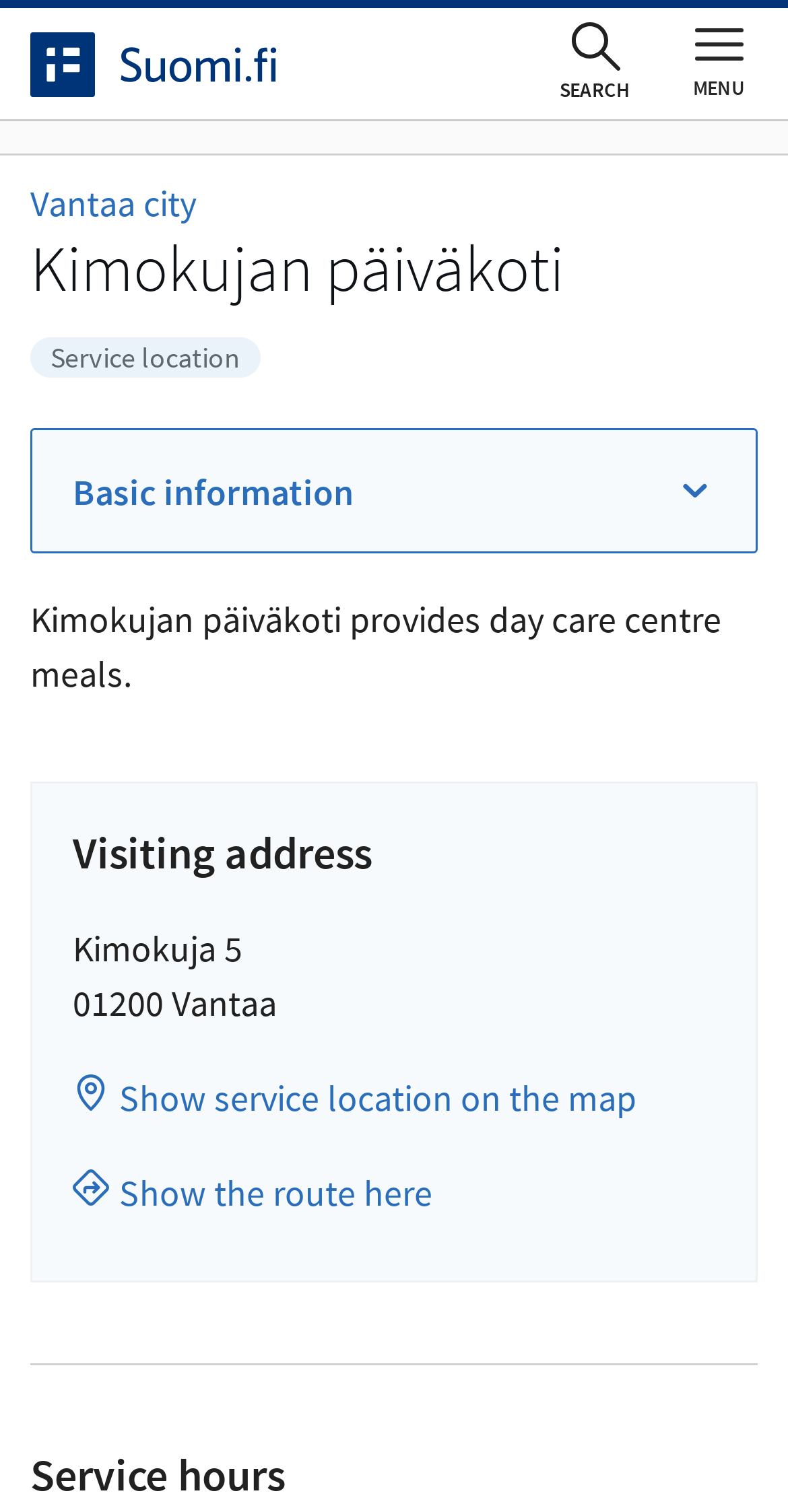Answer the question below using just one word or a short phrase: 
What is the name of the daycare center?

Kimokujan päiväkoti